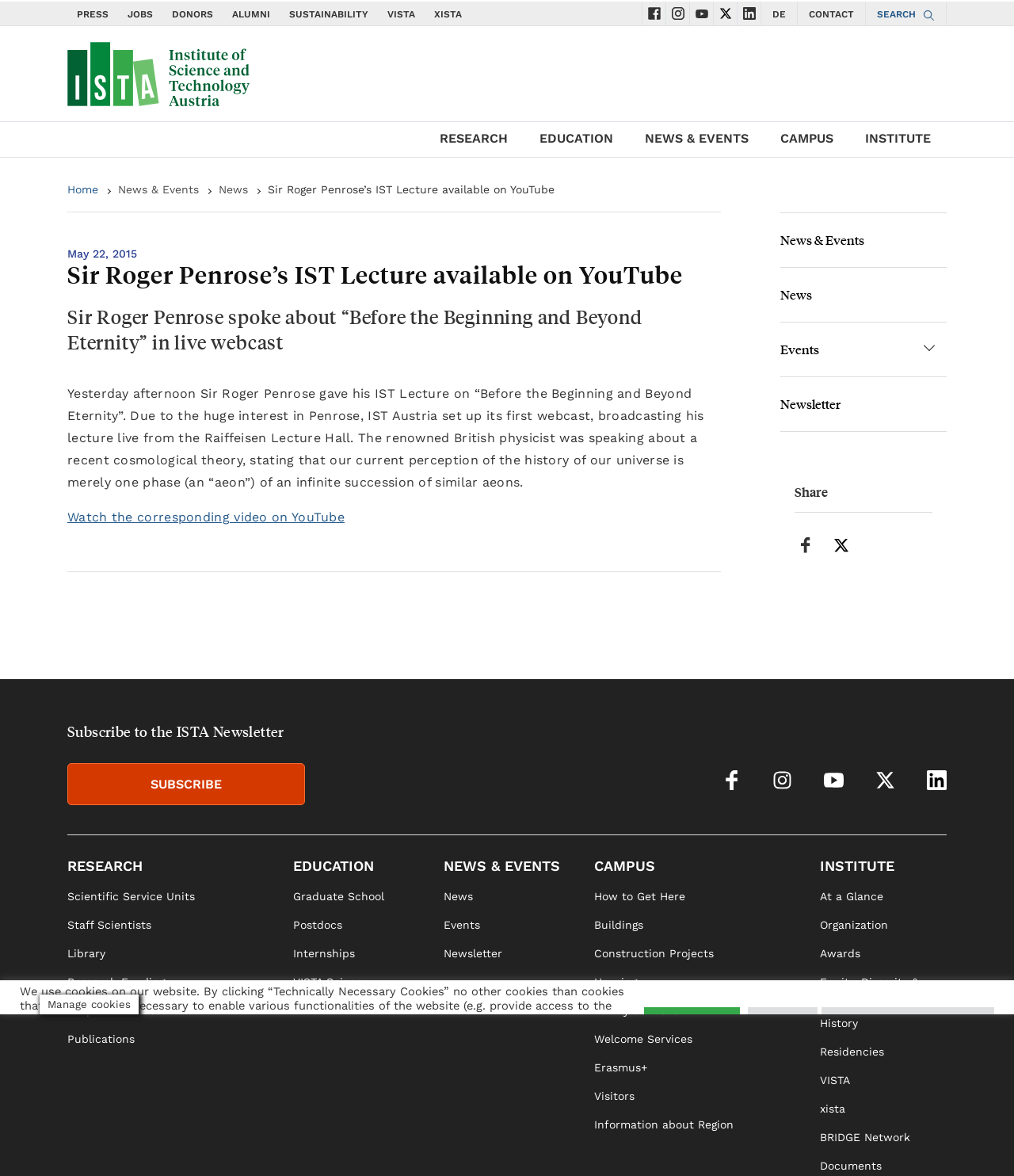Based on the element description News & Events, identify the bounding box of the UI element in the given webpage screenshot. The coordinates should be in the format (top-left x, top-left y, bottom-right x, bottom-right y) and must be between 0 and 1.

[0.77, 0.195, 0.934, 0.214]